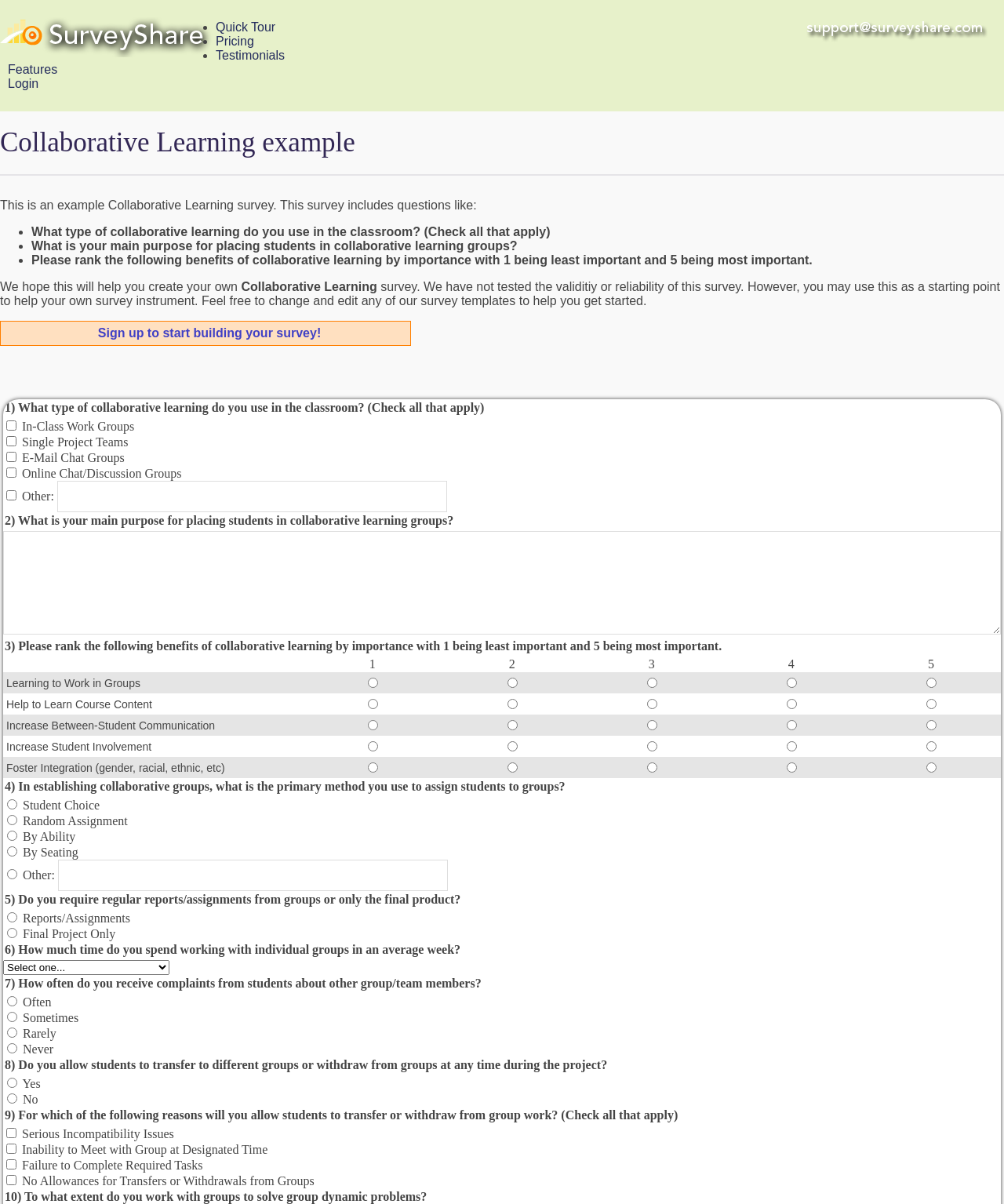Please provide a short answer using a single word or phrase for the question:
How many benefits of collaborative learning are ranked in the survey?

5